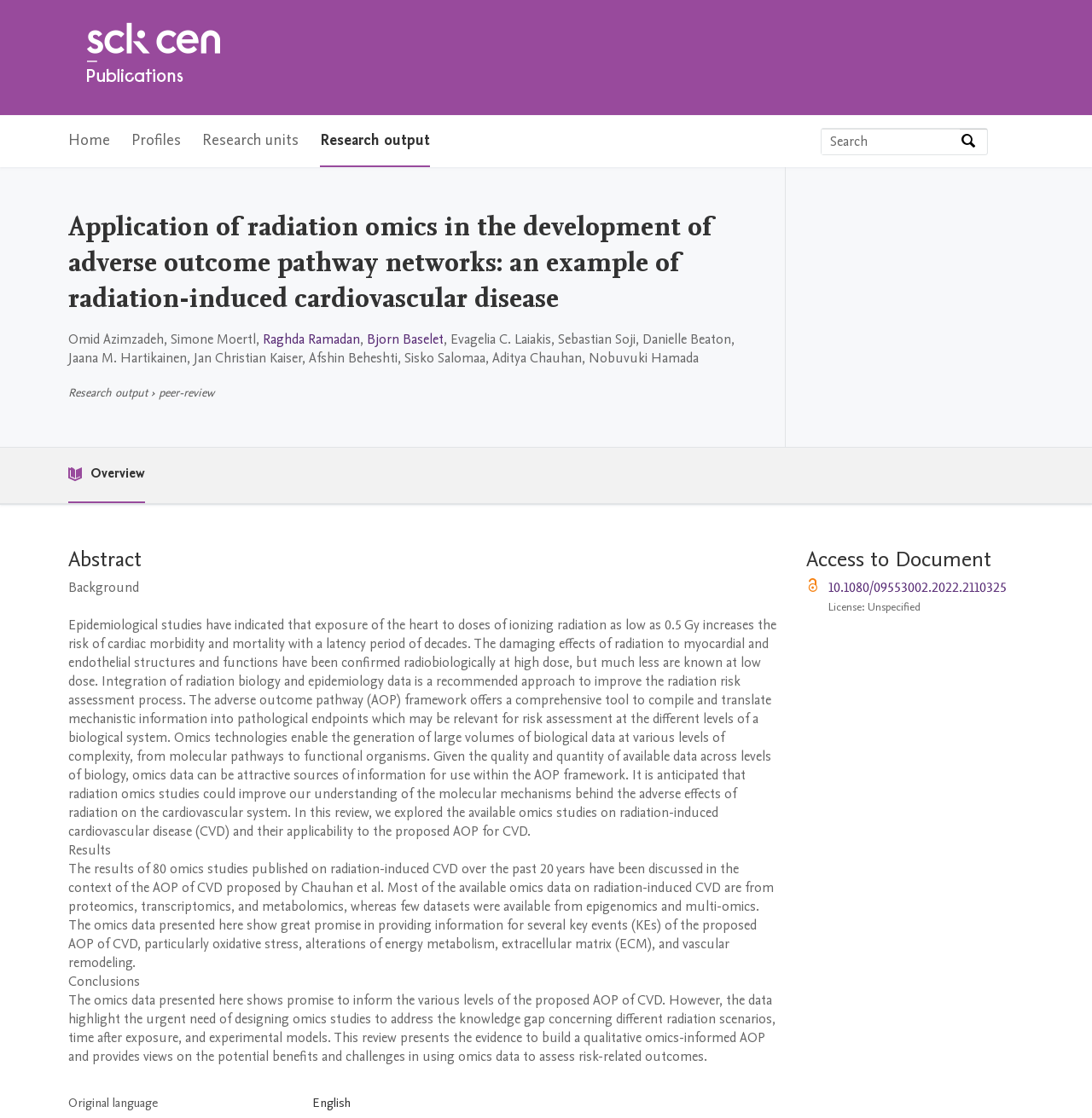Please mark the bounding box coordinates of the area that should be clicked to carry out the instruction: "Click on the Home Logo".

[0.062, 0.015, 0.219, 0.088]